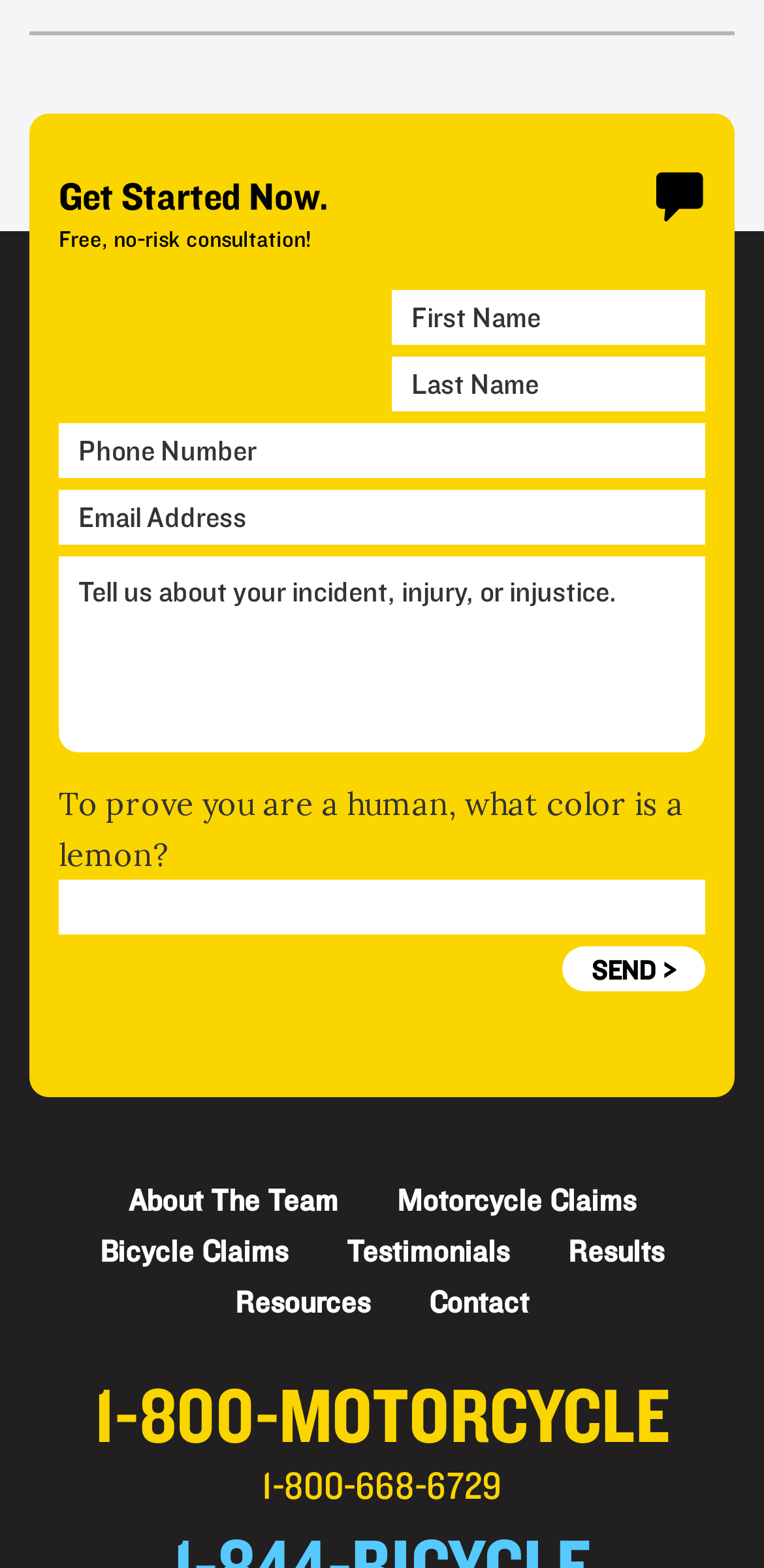What is the purpose of the form on the webpage?
Please use the image to deliver a detailed and complete answer.

The form on the webpage is used for contacting the team, as it has fields for entering name, email, phone number, and a message, along with a 'SEND' button.